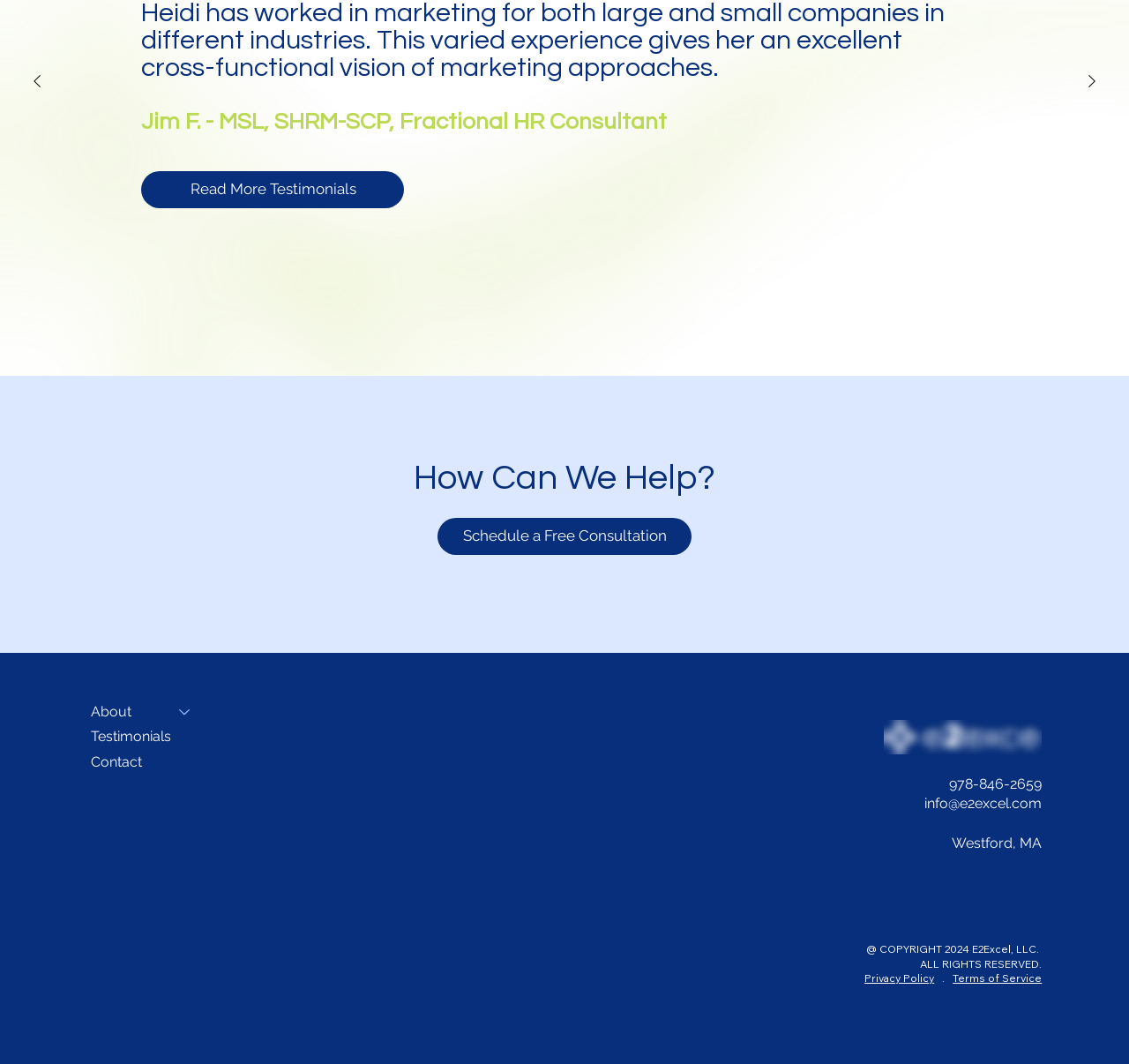Please specify the bounding box coordinates in the format (top-left x, top-left y, bottom-right x, bottom-right y), with all values as floating point numbers between 0 and 1. Identify the bounding box of the UI element described by: Schedule a Free Consultation

[0.388, 0.487, 0.612, 0.521]